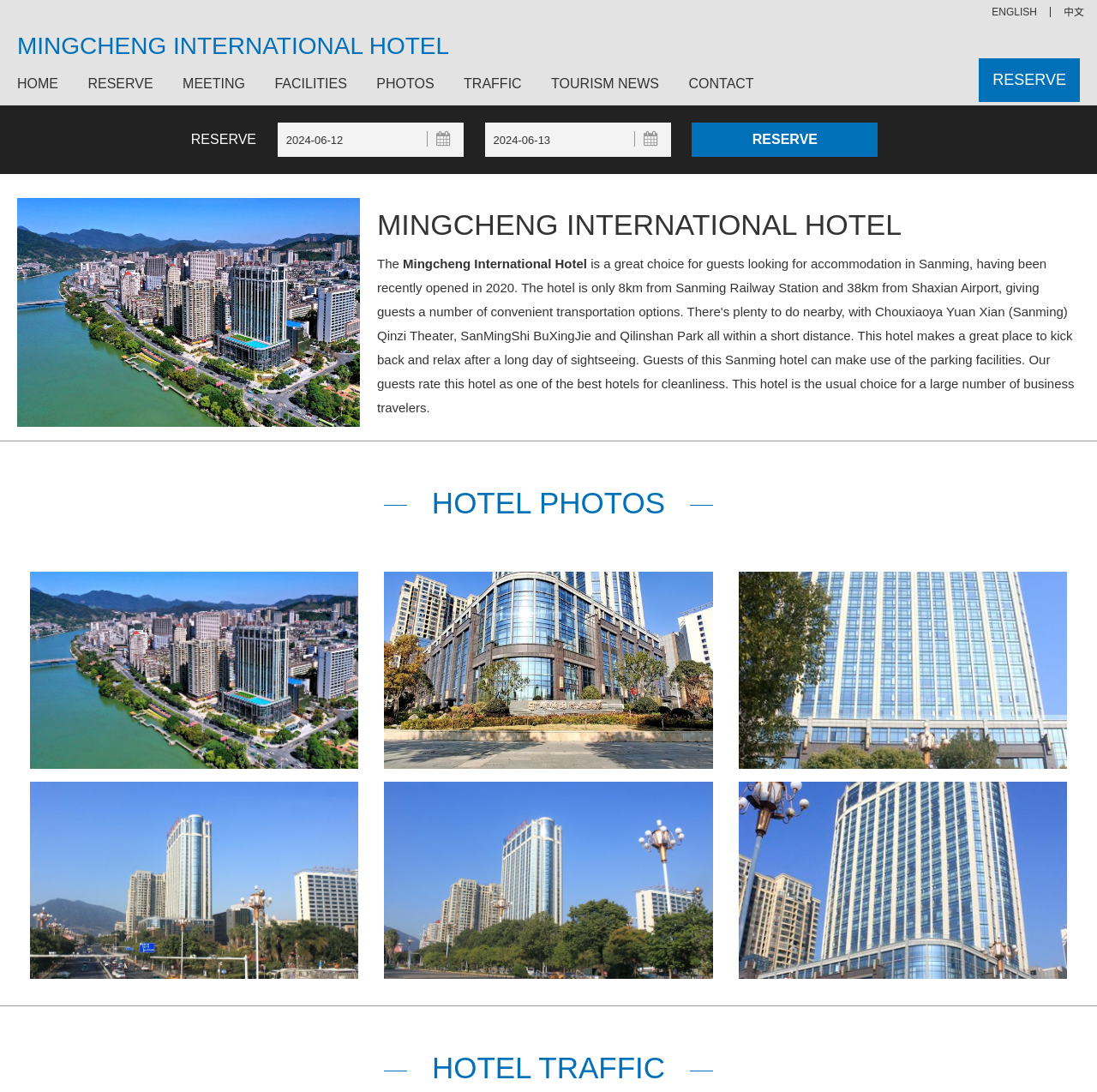Provide the bounding box coordinates for the specified HTML element described in this description: "Photos". The coordinates should be four float numbers ranging from 0 to 1, in the format [left, top, right, bottom].

[0.332, 0.068, 0.408, 0.086]